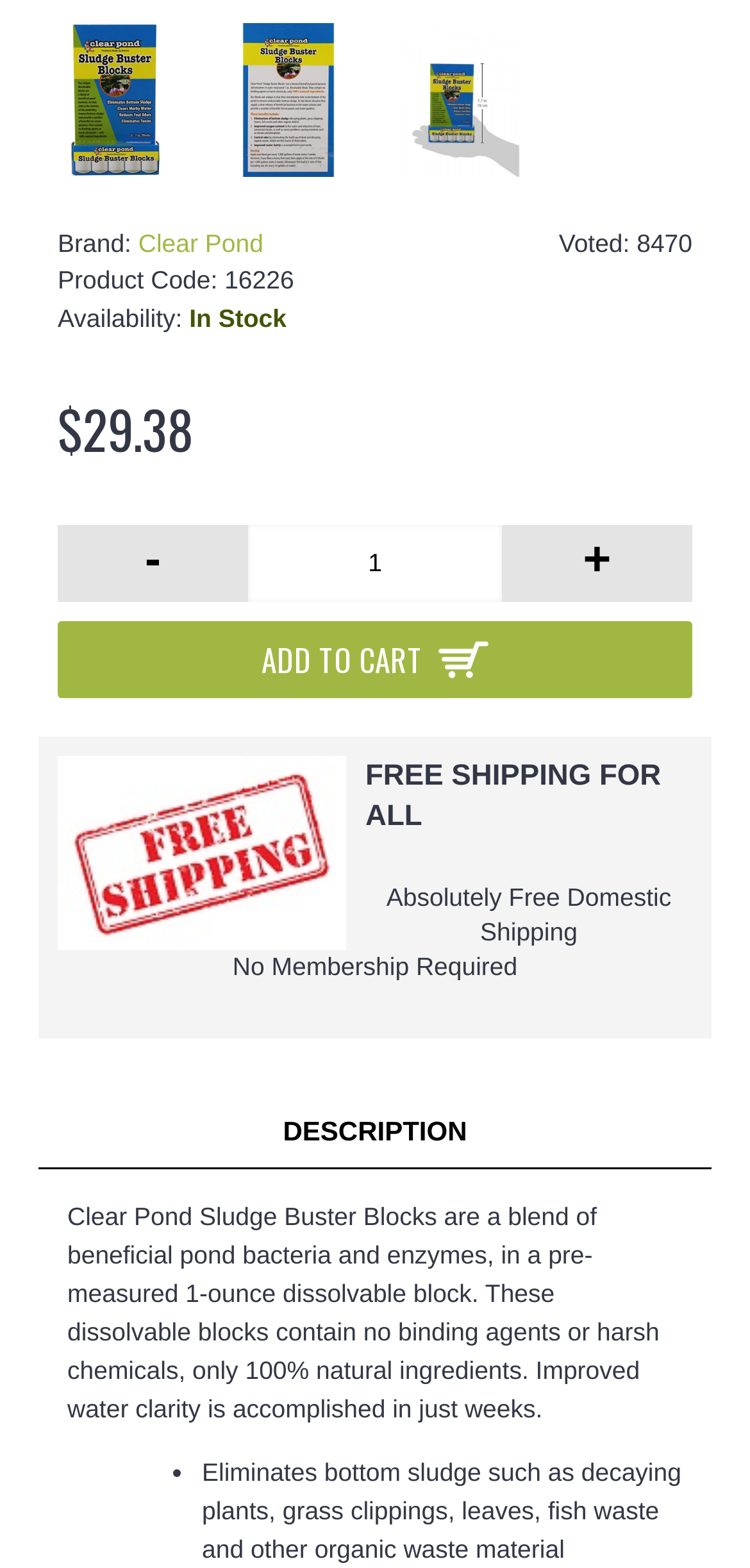Provide the bounding box for the UI element matching this description: "Description".

[0.051, 0.7, 0.949, 0.745]